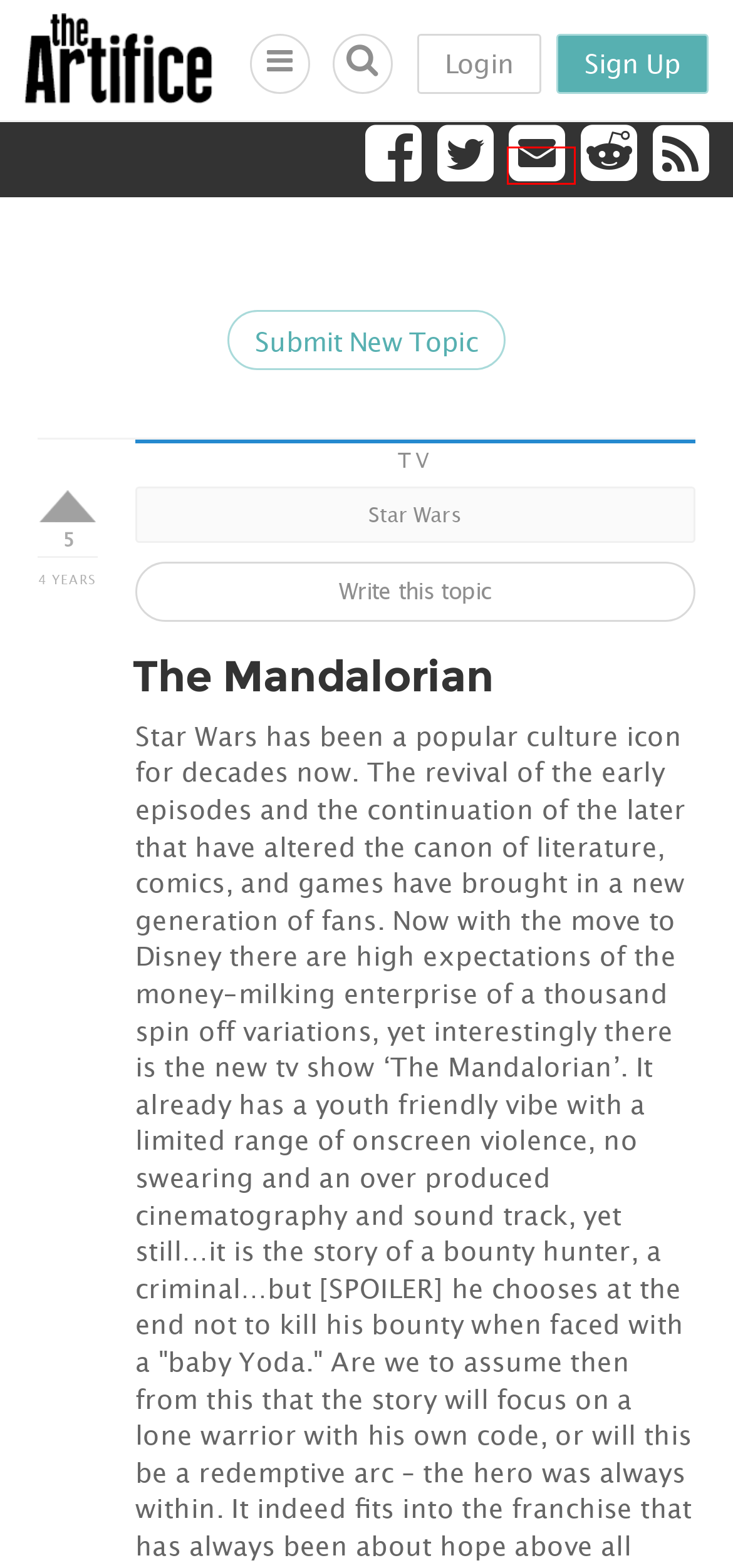Examine the screenshot of a webpage with a red bounding box around a specific UI element. Identify which webpage description best matches the new webpage that appears after clicking the element in the red bounding box. Here are the candidates:
A. Screenfice | www.screenfice.com
B. Contact | The Artifice
C. Write for The Artifice | The Artifice
D. Abridged Series
E. Subscription | The Artifice
F. Topics | The Artifice
G. Comments on: The Mandalorian
H. Privacy Policy | The Artifice

E